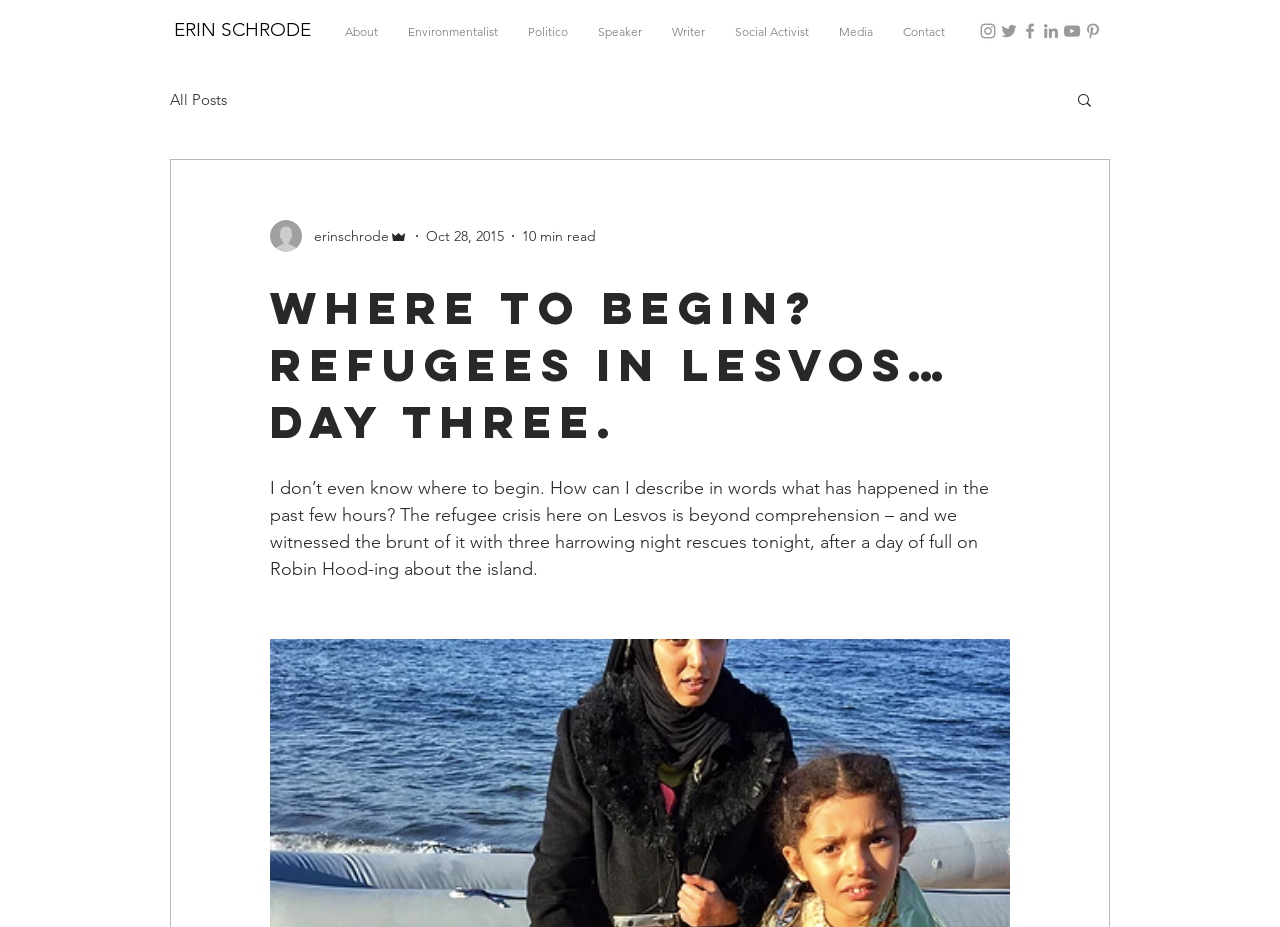Determine the bounding box coordinates for the area you should click to complete the following instruction: "Read all posts".

[0.133, 0.097, 0.177, 0.117]